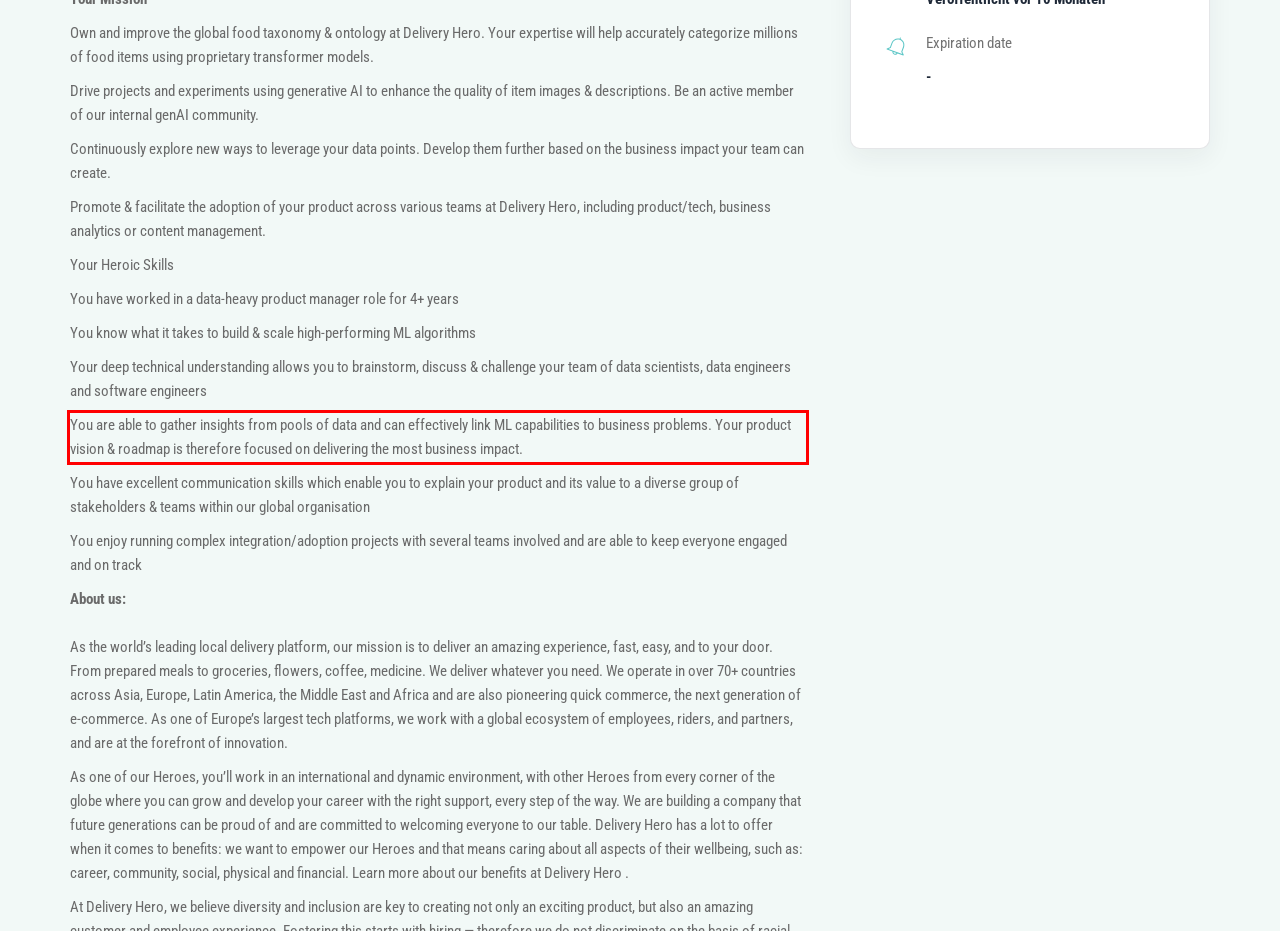Examine the webpage screenshot and use OCR to recognize and output the text within the red bounding box.

You are able to gather insights from pools of data and can effectively link ML capabilities to business problems. Your product vision & roadmap is therefore focused on delivering the most business impact.